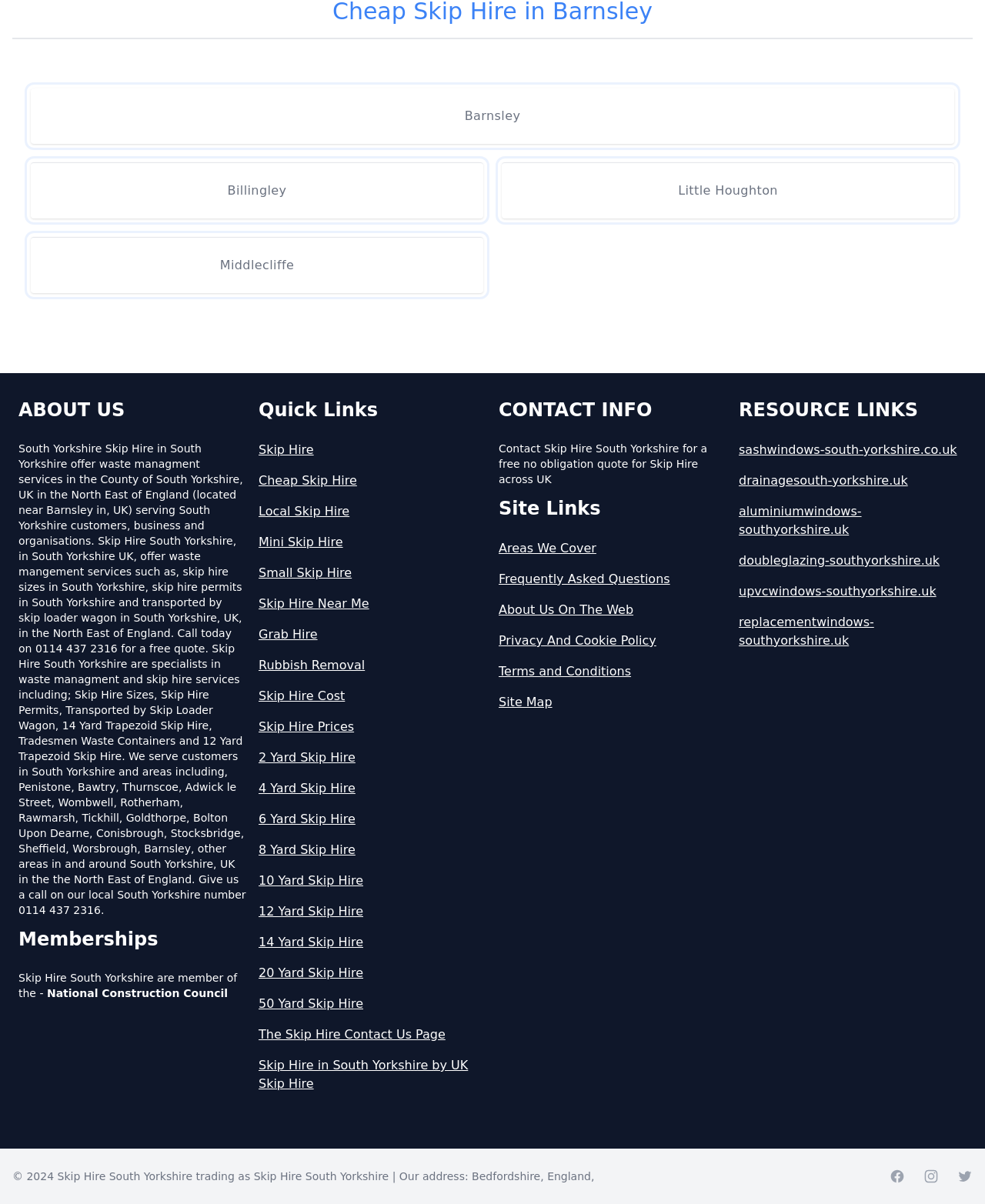Given the description of a UI element: "Areas We Cover", identify the bounding box coordinates of the matching element in the webpage screenshot.

[0.506, 0.448, 0.738, 0.463]